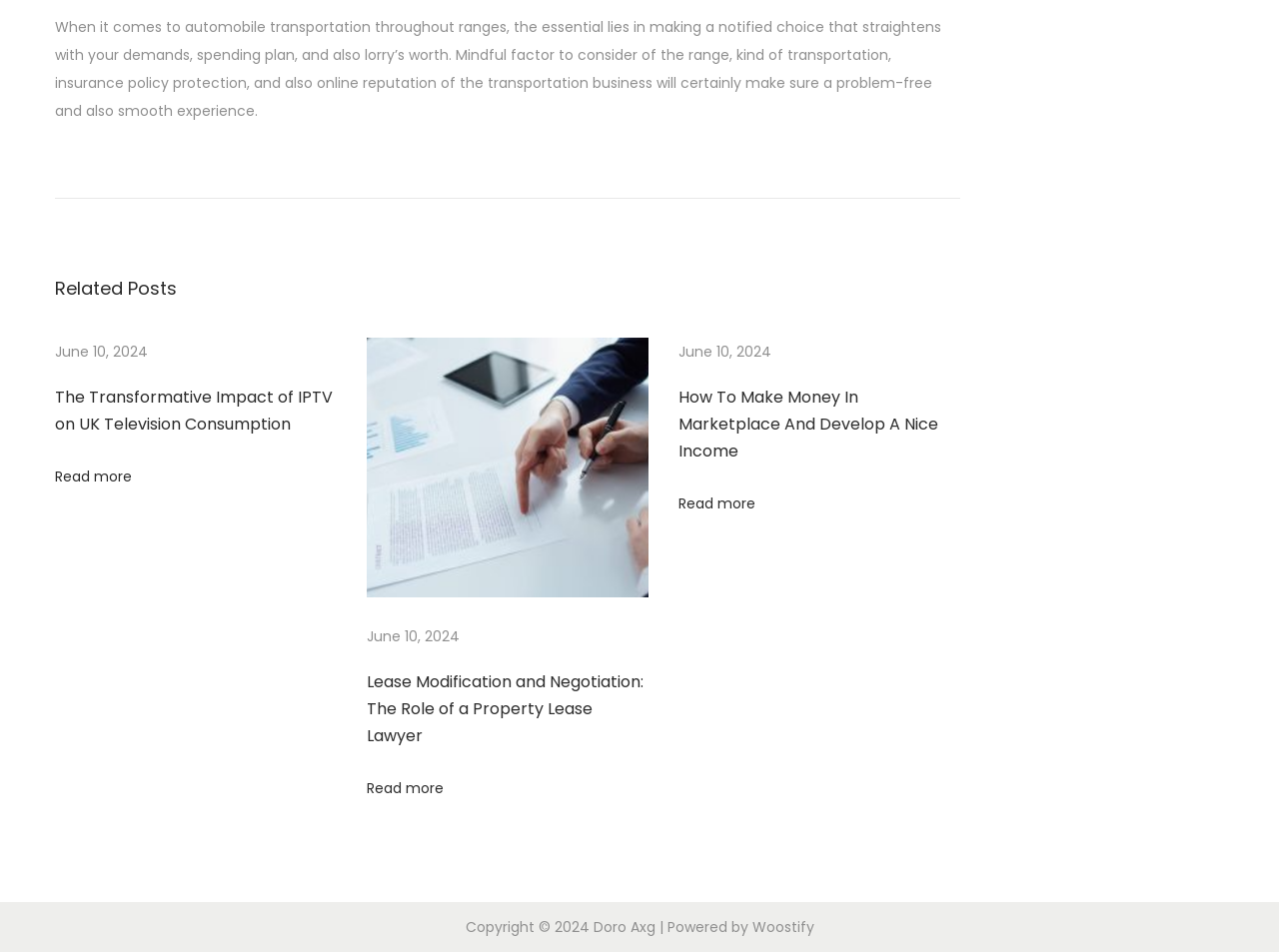Using the webpage screenshot and the element description Read more, determine the bounding box coordinates. Specify the coordinates in the format (top-left x, top-left y, bottom-right x, bottom-right y) with values ranging from 0 to 1.

[0.287, 0.817, 0.347, 0.838]